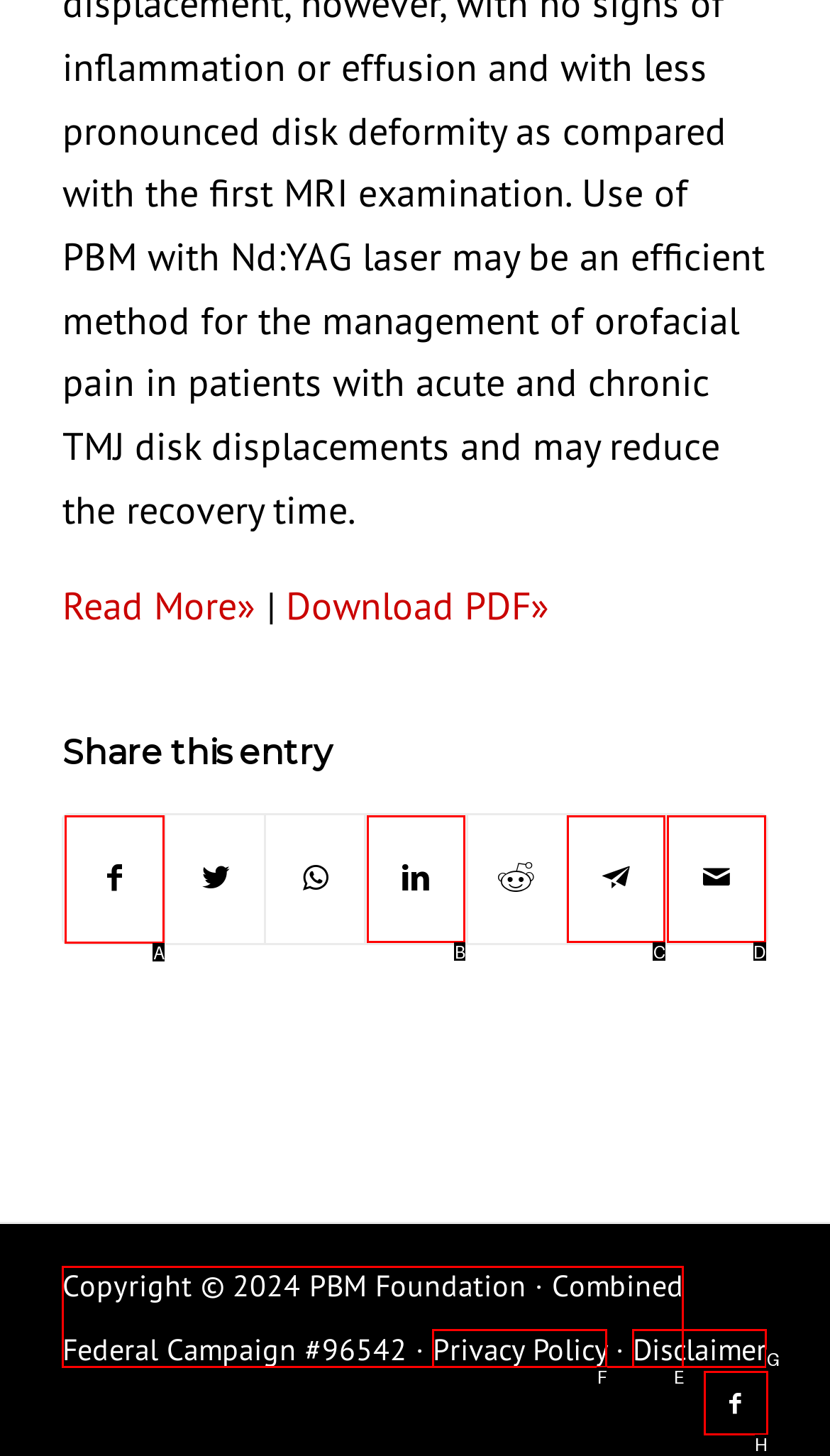Select the proper HTML element to perform the given task: Share this entry on Facebook Answer with the corresponding letter from the provided choices.

A